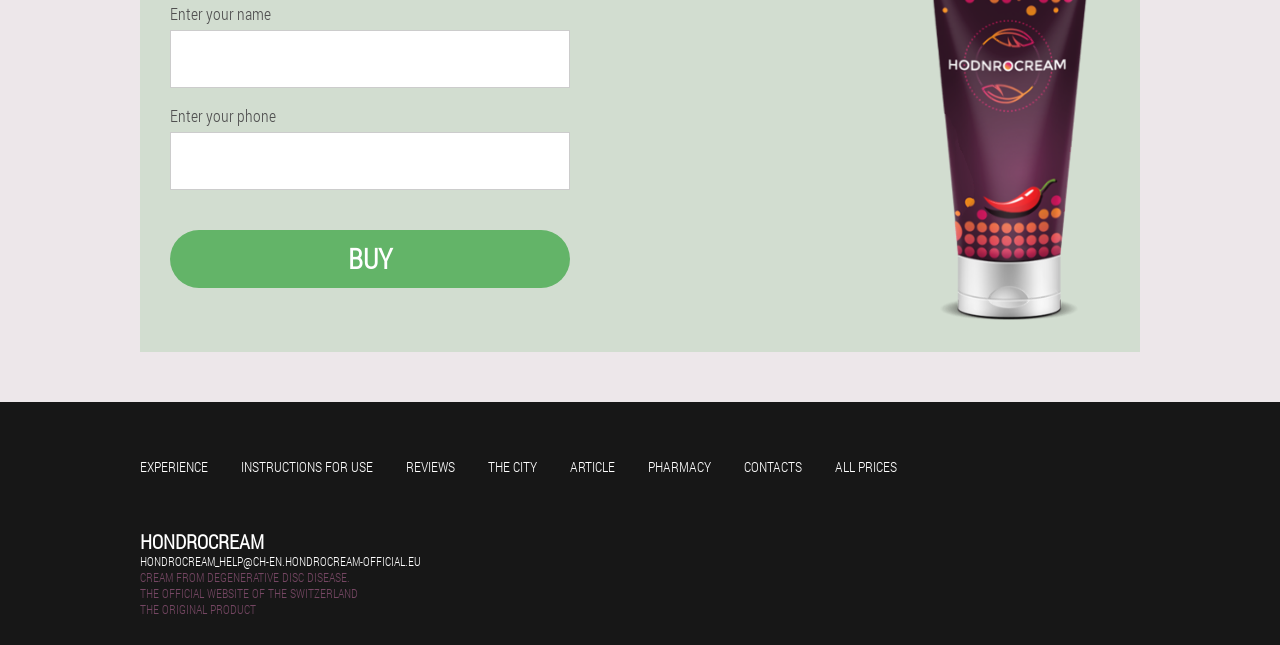Could you provide the bounding box coordinates for the portion of the screen to click to complete this instruction: "Enter your name"?

[0.133, 0.047, 0.445, 0.137]